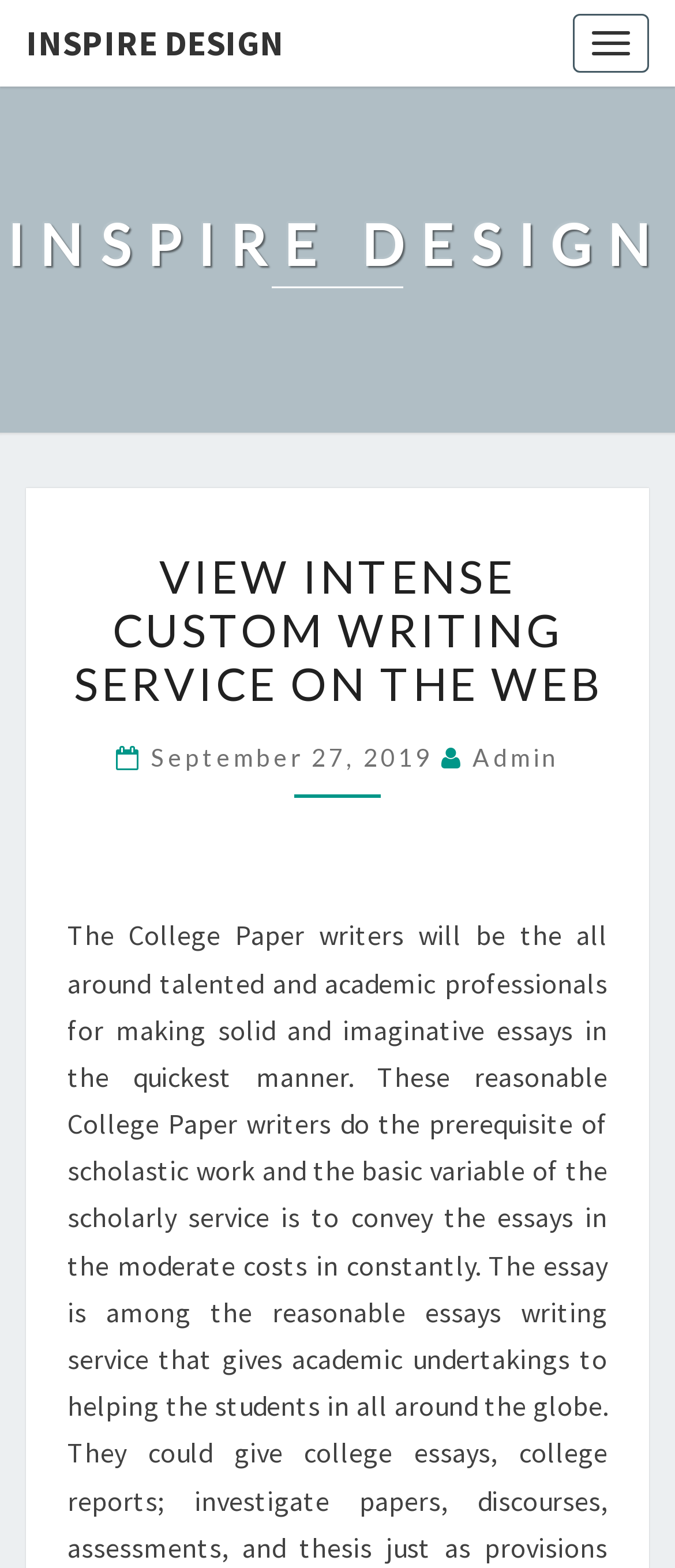Give a one-word or one-phrase response to the question:
What is the main topic of the webpage?

Custom Writing Service